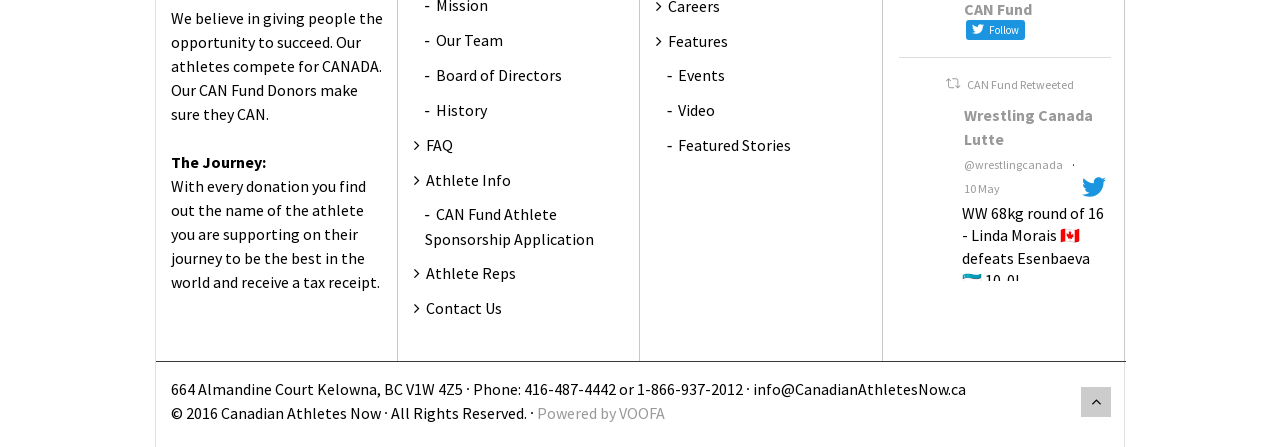Find the coordinates for the bounding box of the element with this description: "Reply on Twitter 1788892467145674959".

[0.747, 0.709, 0.775, 0.772]